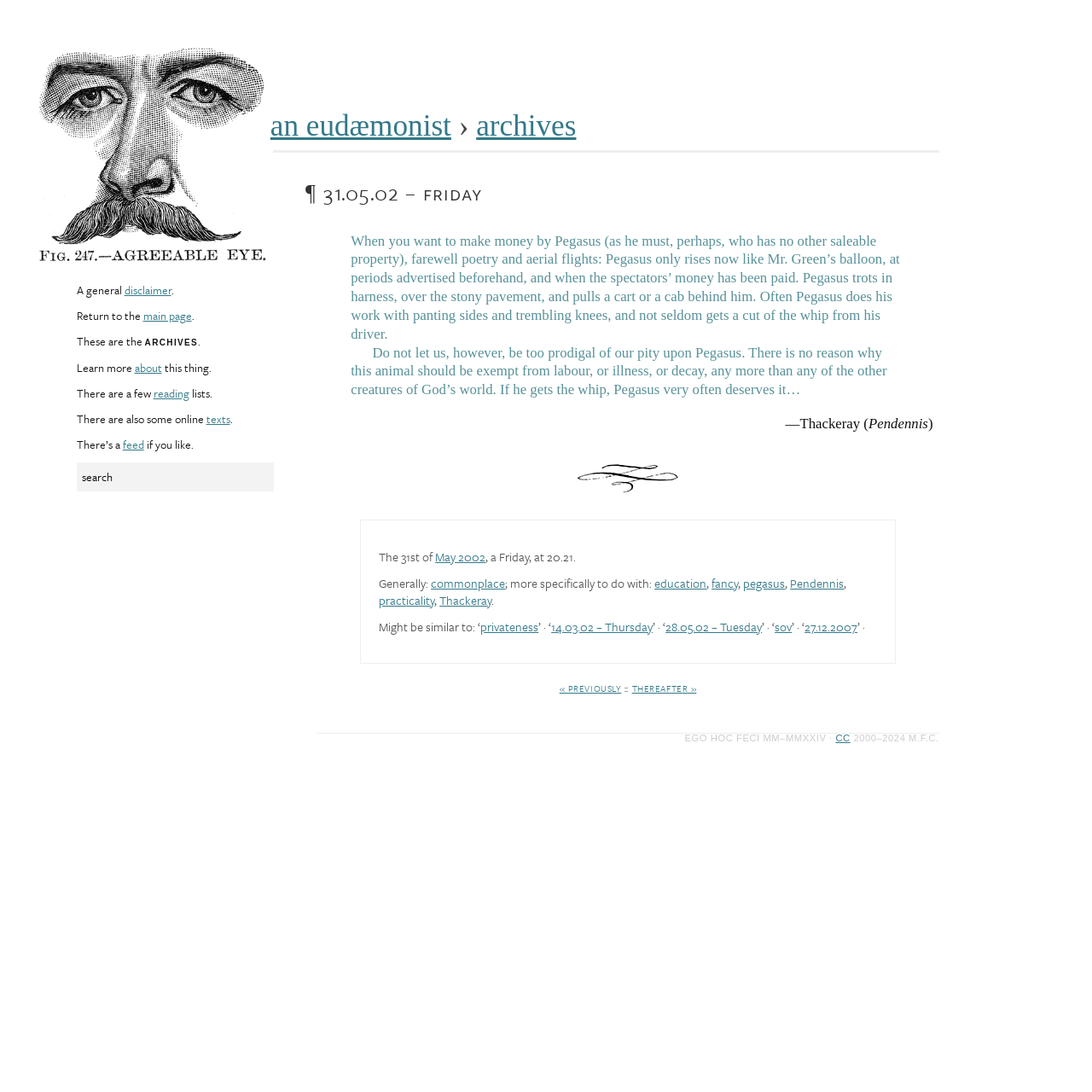What is the date of the article?
Answer the question with a detailed and thorough explanation.

The date of the article can be found in the heading '¶ 31.05.02 – friday' within the article section, which indicates that the article was published on May 31, 2002.